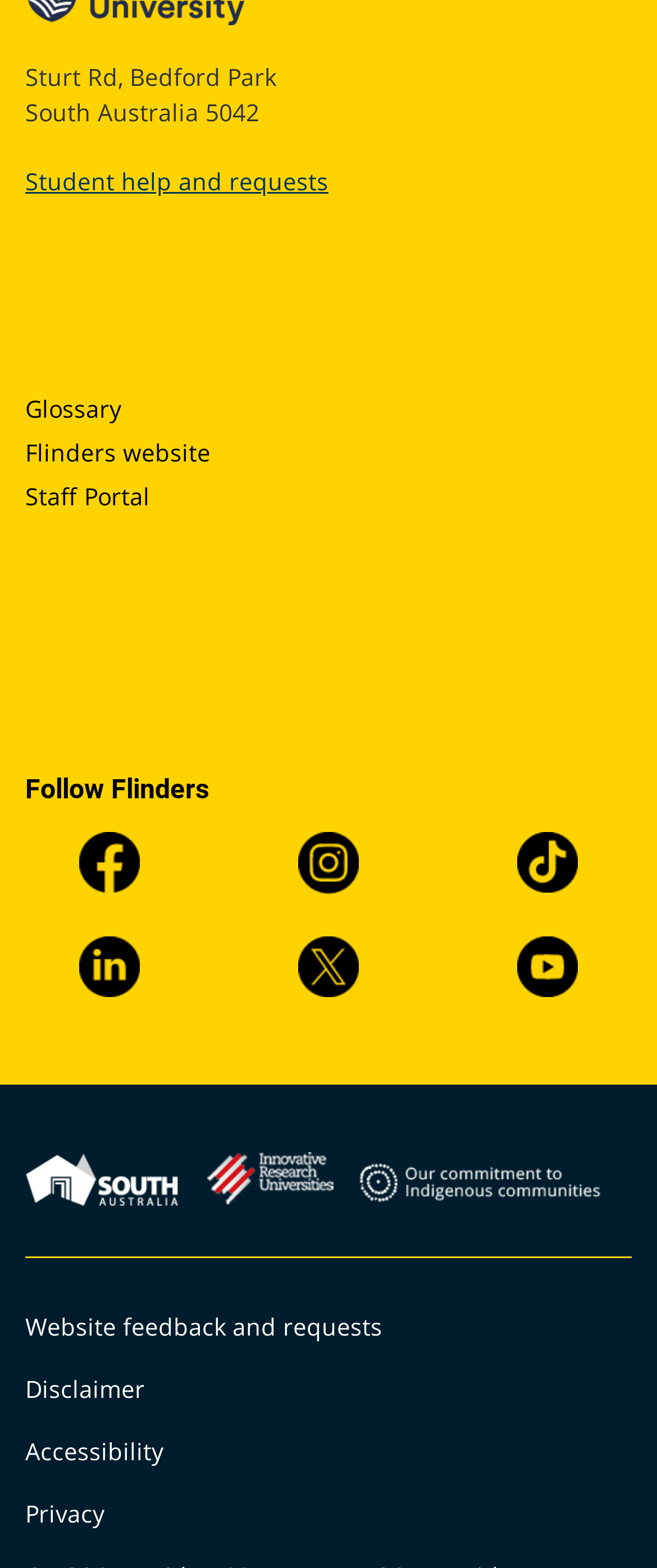Could you find the bounding box coordinates of the clickable area to complete this instruction: "View student help and requests"?

[0.038, 0.106, 0.5, 0.126]